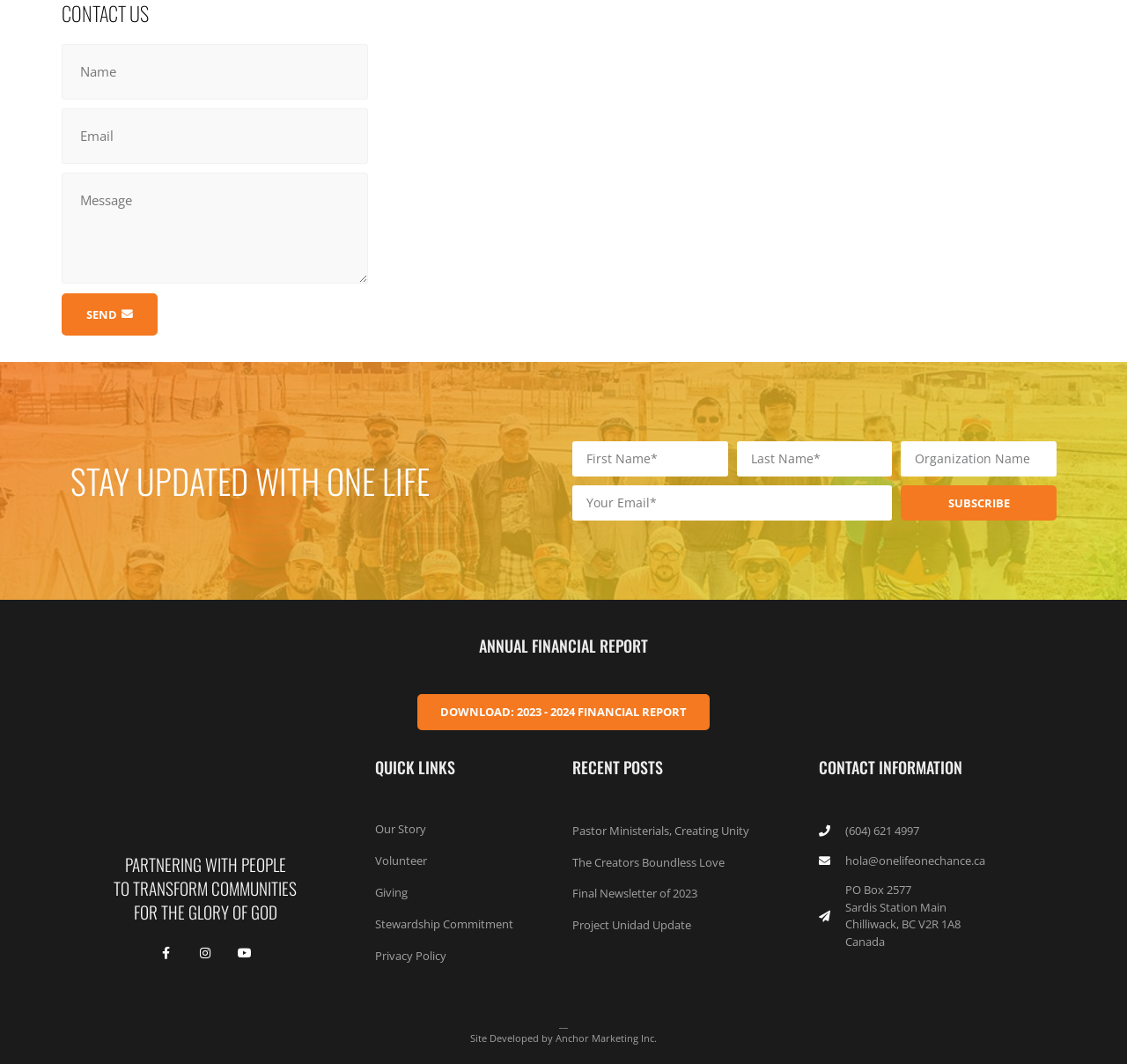What type of organization is this webpage about?
Please describe in detail the information shown in the image to answer the question.

The webpage contains headings such as 'PARTNERING WITH PEOPLE TO TRANSFORM COMMUNITIES FOR THE GLORY OF GOD' and 'ANNUAL FINANCIAL REPORT', which suggest that it is a Christian organization. Additionally, the language and tone used on the webpage are consistent with a religious organization.